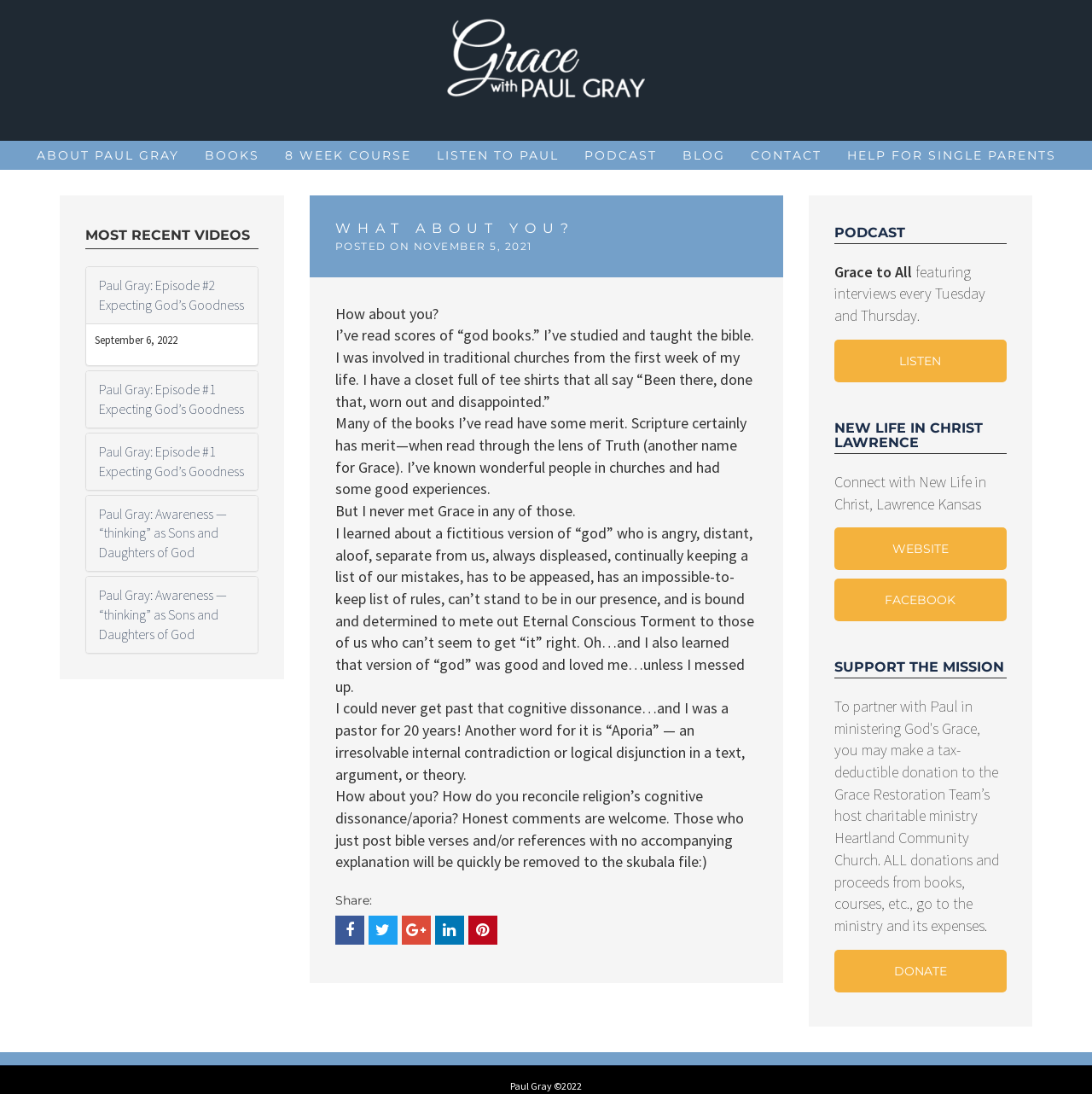How many video links are listed under 'MOST RECENT VIDEOS'?
Please provide a single word or phrase as your answer based on the image.

4